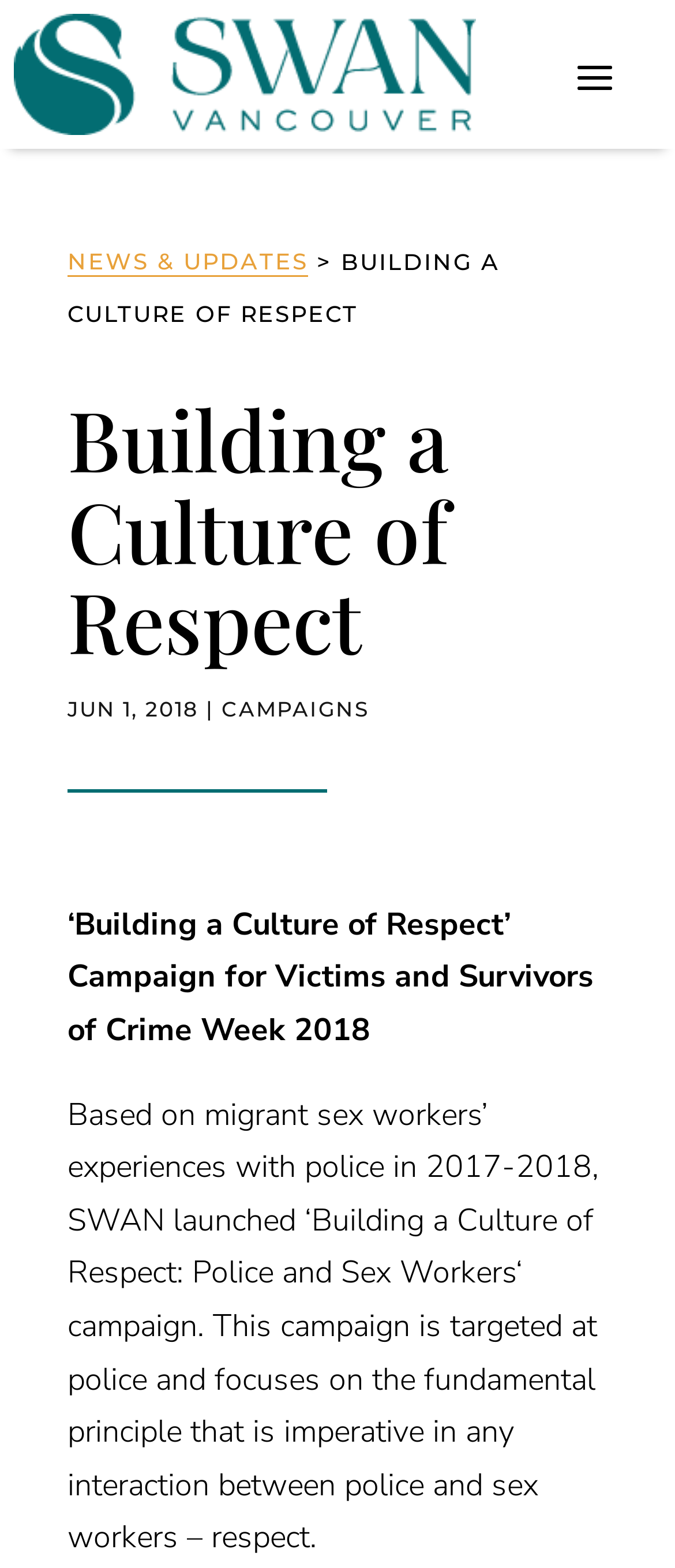Determine the bounding box coordinates (top-left x, top-left y, bottom-right x, bottom-right y) of the UI element described in the following text: Campaigns

[0.328, 0.444, 0.546, 0.46]